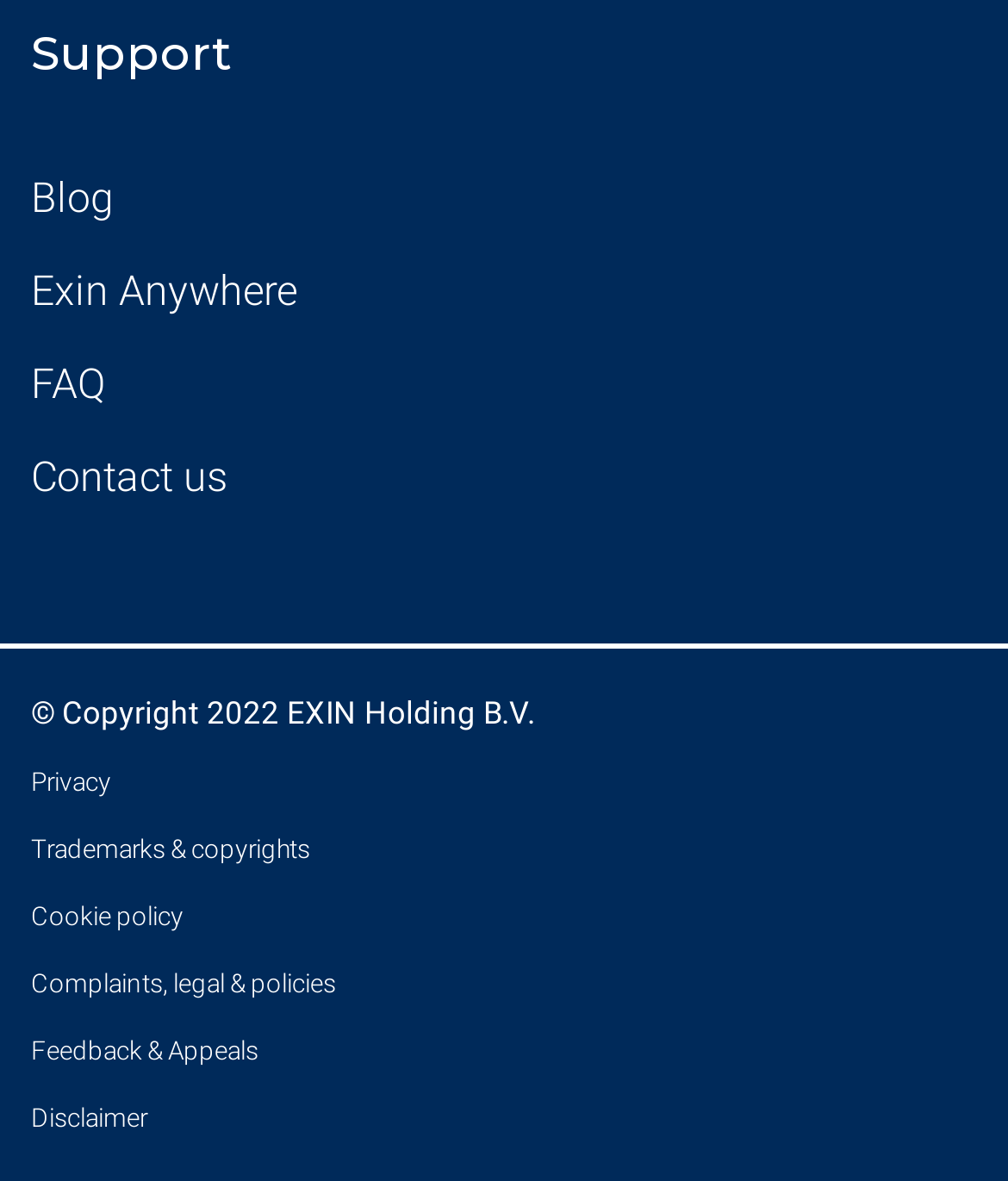Using the element description: "Contact us", determine the bounding box coordinates. The coordinates should be in the format [left, top, right, bottom], with values between 0 and 1.

[0.031, 0.383, 0.226, 0.425]